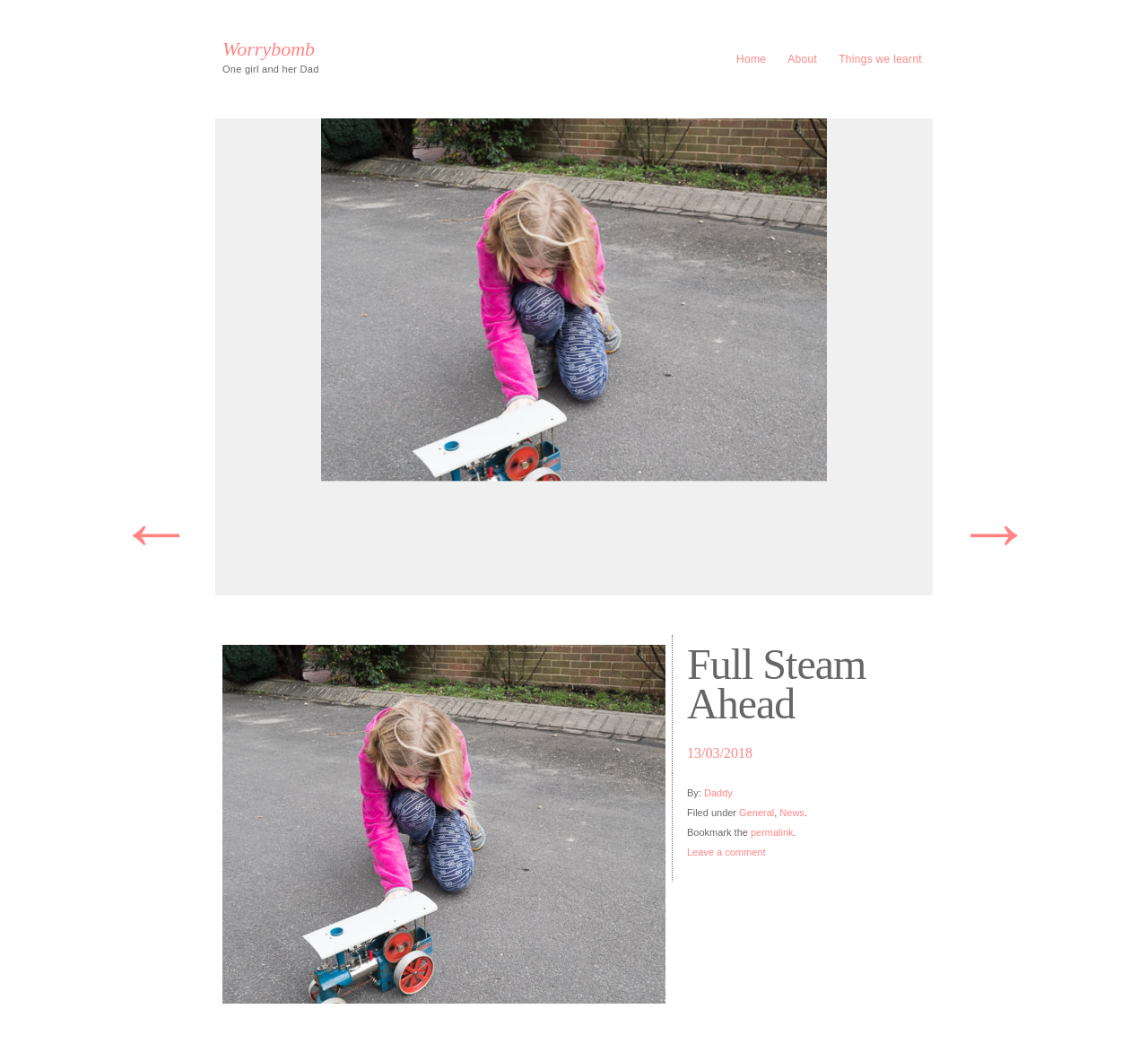What is the title of the article? Refer to the image and provide a one-word or short phrase answer.

Full Steam Ahead